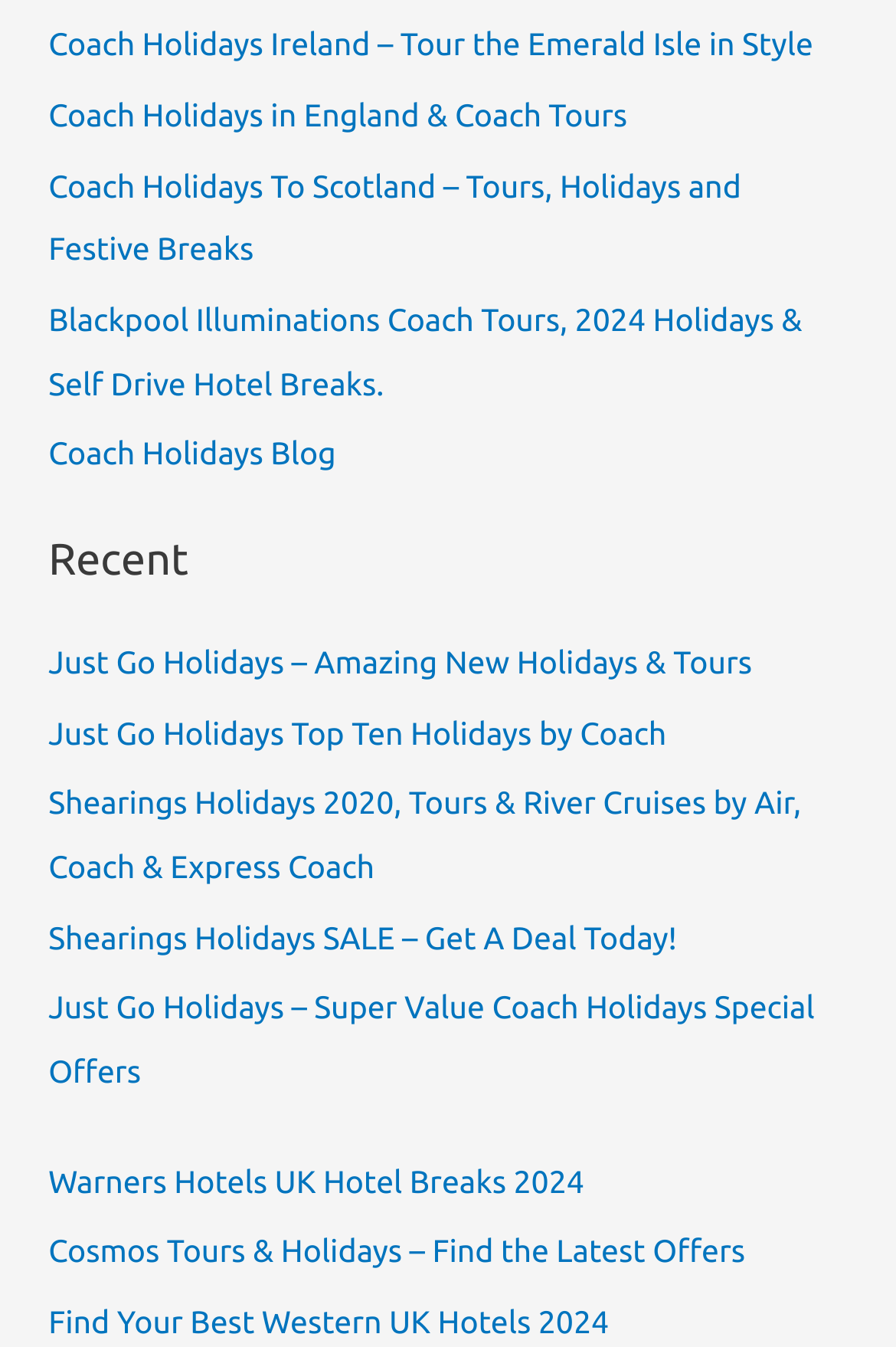What type of breaks are offered by Warners Hotels?
Provide a short answer using one word or a brief phrase based on the image.

UK Hotel Breaks